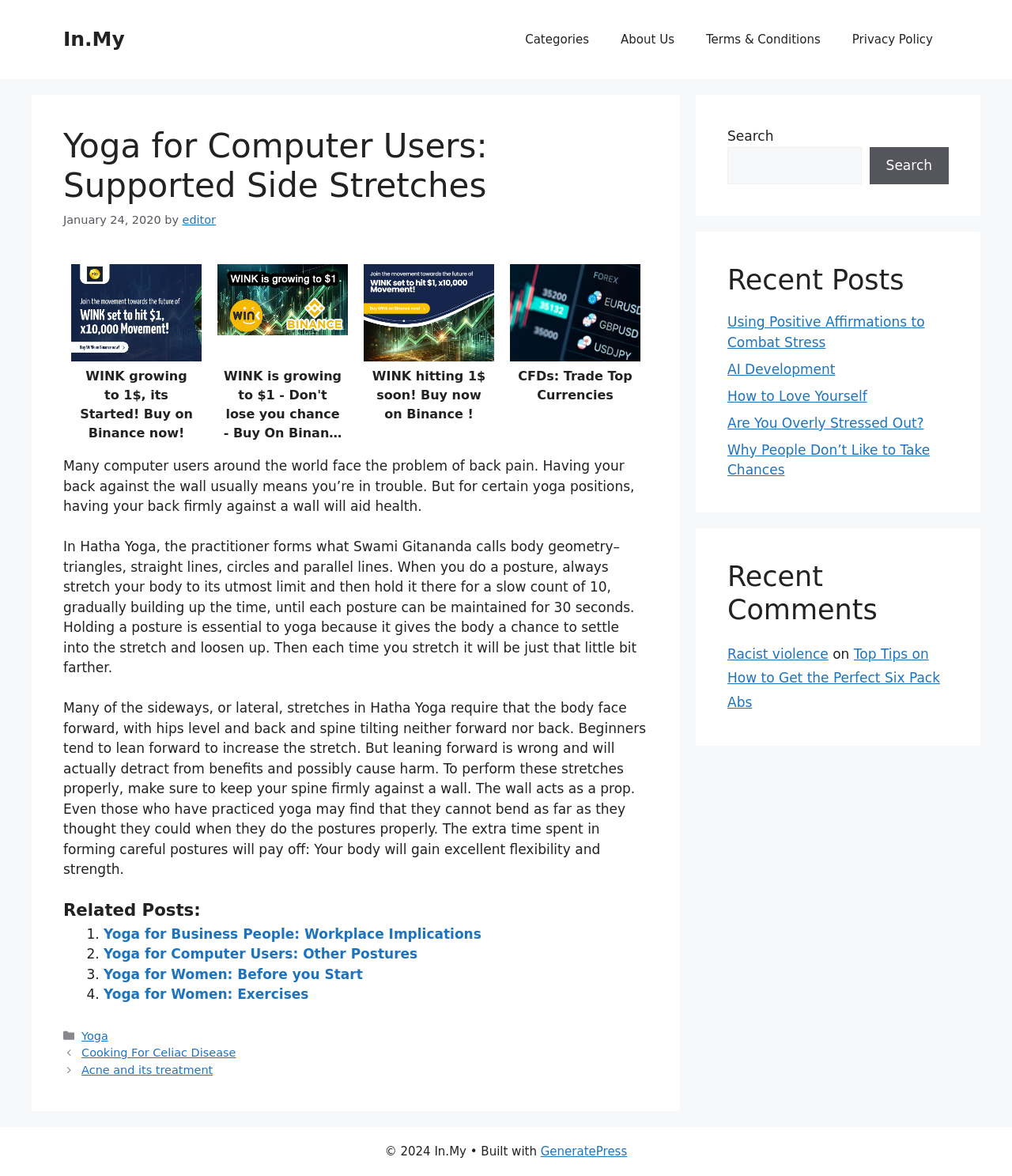Provide the bounding box coordinates of the section that needs to be clicked to accomplish the following instruction: "Check the related post about Yoga for Business People."

[0.102, 0.787, 0.476, 0.801]